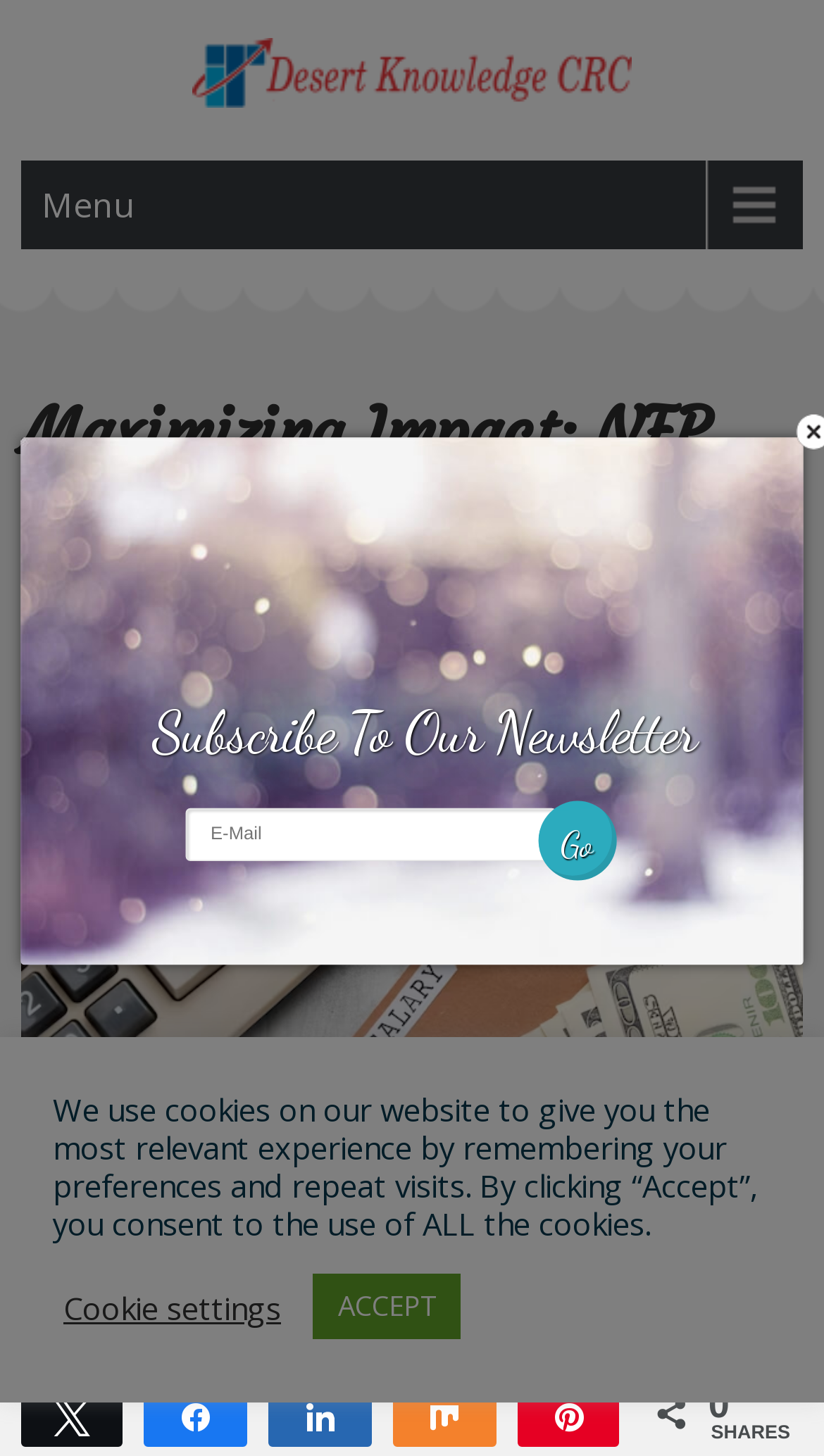What is the date of the article?
We need a detailed and exhaustive answer to the question. Please elaborate.

I found the date of the article by looking at the static text element with the content 'November 11, 2023' which is located at the top of the webpage.